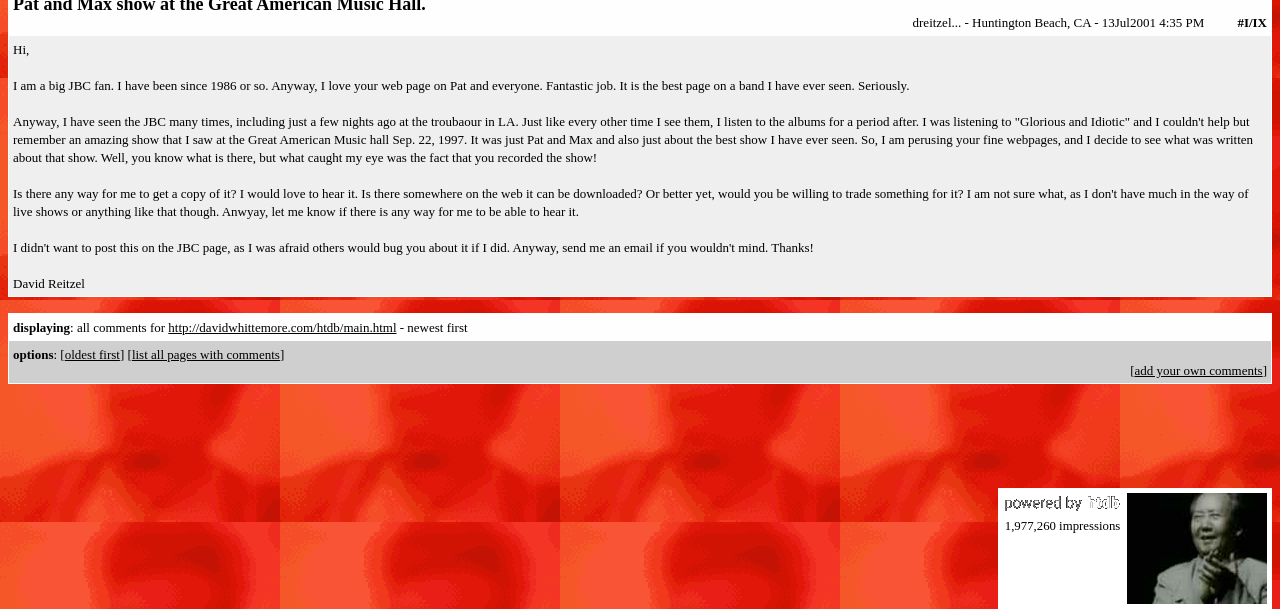Provide your answer in one word or a succinct phrase for the question: 
What is the URL of the webpage being referred to?

http://davidwhittemore.com/htdb/main.html